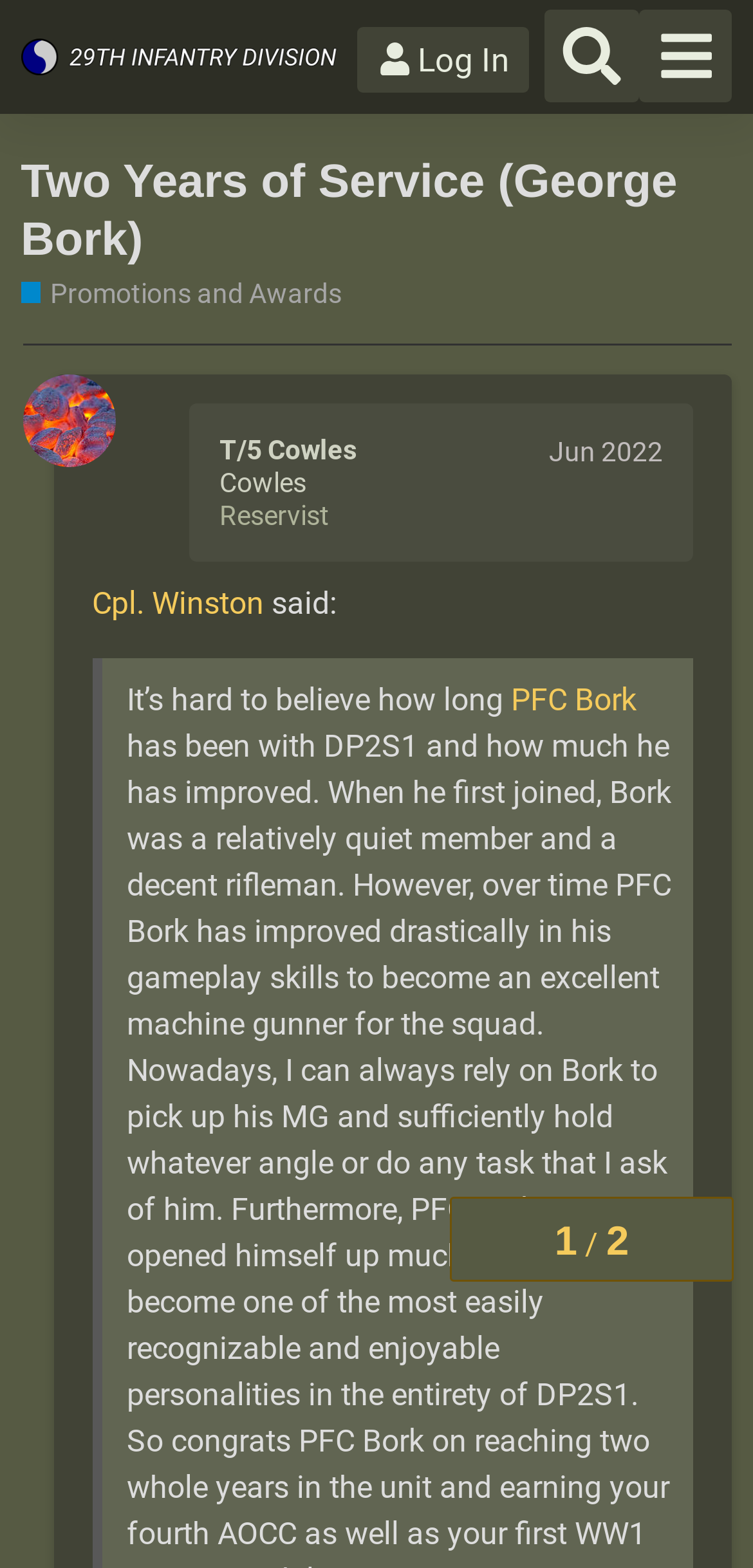Can you identify and provide the main heading of the webpage?

Two Years of Service (George Bork)